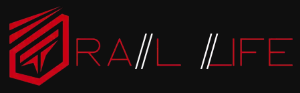Provide a comprehensive description of the image.

The image showcases the logo of "Trail Life," characterized by bold red typography against a sleek black backdrop. The design features a stylized emblem resembling a shield, which may symbolize adventure or protection, reflecting the organization’s outdoor and community-oriented ethos. The text "TRAIL LIFE" employs a dynamic font, highlighting the spirit of exploration and camaraderie that the group embodies. This impactful visual element serves to effectively represent the brand’s mission and values within the context of outdoor experiences and shared journeys.